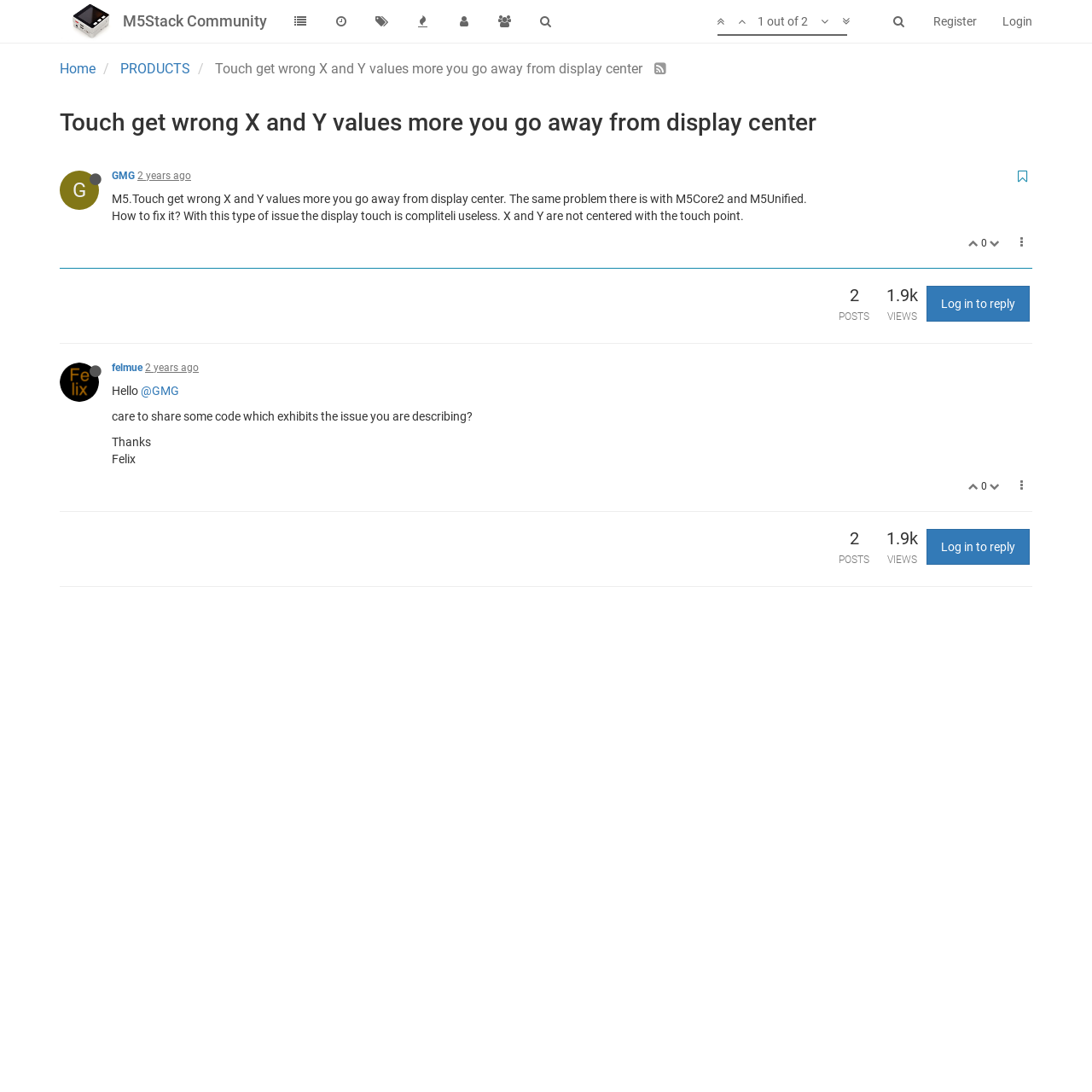Create a detailed narrative describing the layout and content of the webpage.

This webpage appears to be a forum discussion page on the M5Stack Community website. At the top, there is a main heading "M5Stack Community" and a search bar with a magnifying glass icon. Below the search bar, there are several links, including "Register", "Login", and a series of icons representing different social media platforms.

The main content of the page is a discussion thread about an issue with the M5.Touch device, where the X and Y values are incorrect when moving away from the display center. The original post is by a user who is seeking help to fix this issue. The post is followed by several replies from other users, including a user named "felmue" who responds with a question about sharing code that exhibits the issue.

Each reply is separated by a horizontal line, and includes the username of the respondent, the date and time of the response, and the response text. There are also several links and icons throughout the replies, including links to reply to the post and icons representing likes and shares.

On the right side of the page, there are several statistics, including the number of posts, views, and likes for the discussion thread. At the bottom of the page, there is a call to action to log in to reply to the post.